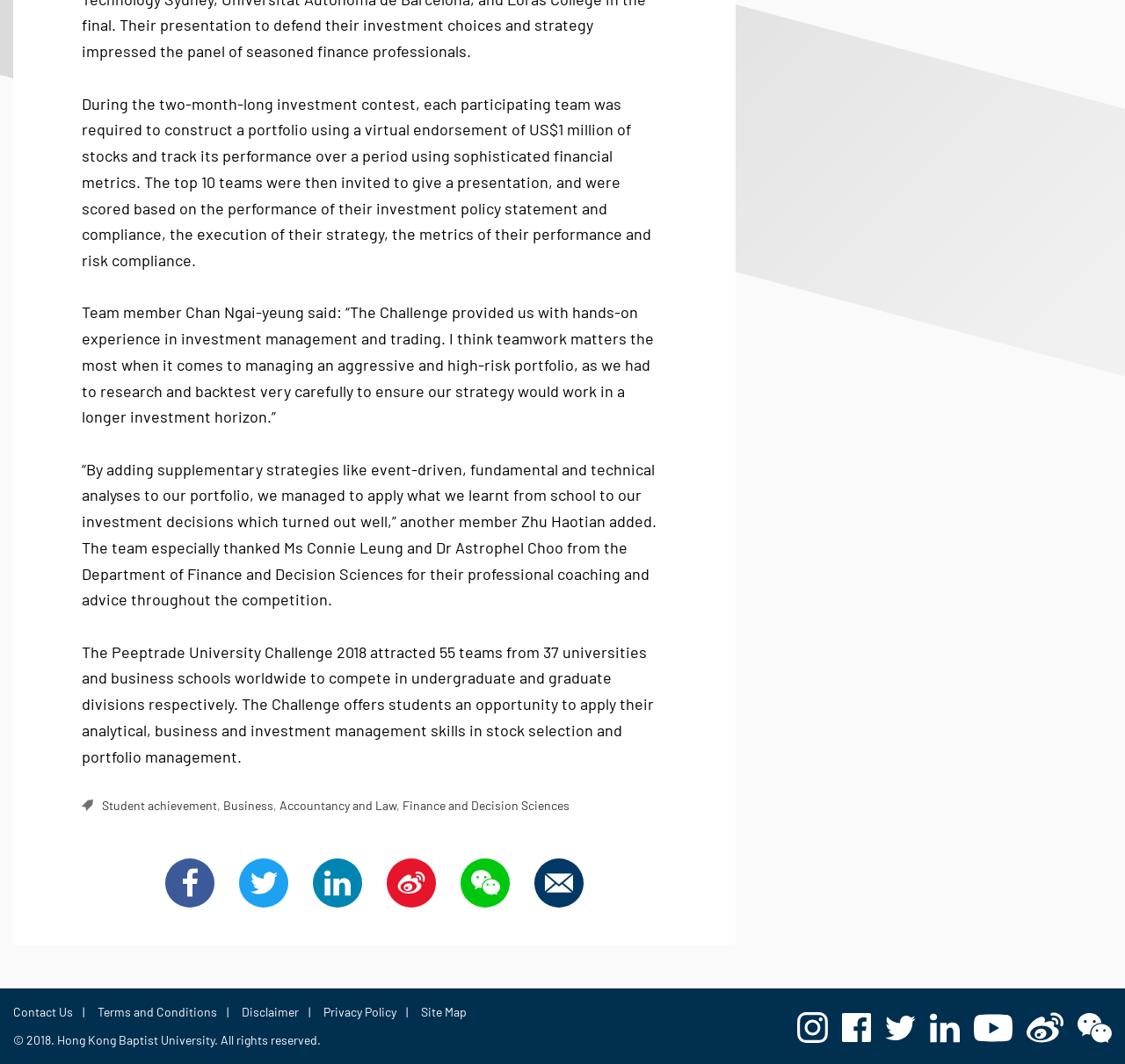Please identify the bounding box coordinates of the element's region that I should click in order to complete the following instruction: "Check WeChat". The bounding box coordinates consist of four float numbers between 0 and 1, i.e., [left, top, right, bottom].

[0.957, 0.952, 0.988, 0.98]